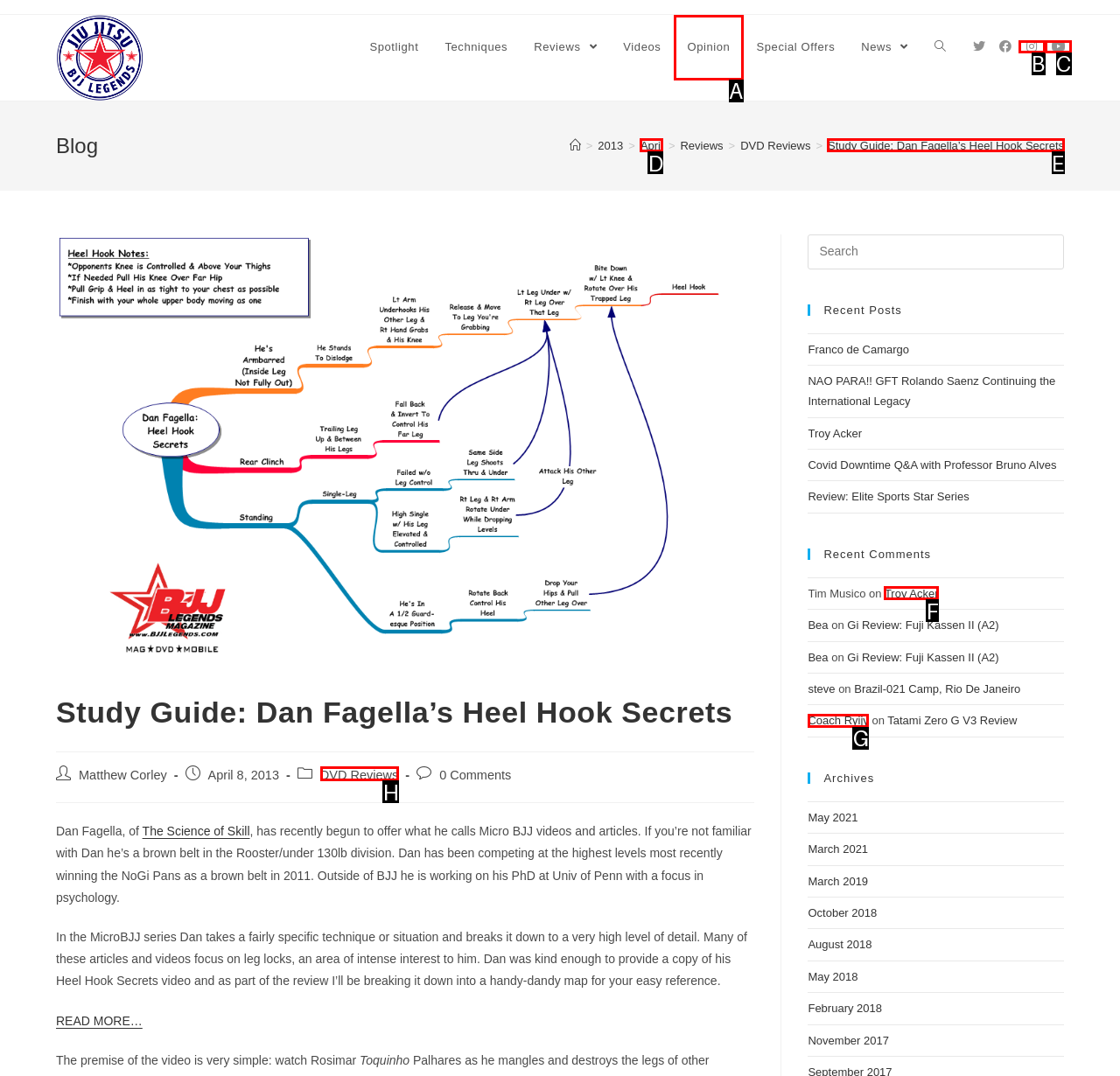What letter corresponds to the UI element to complete this task: Click on the 'Sign Up' button
Answer directly with the letter.

None